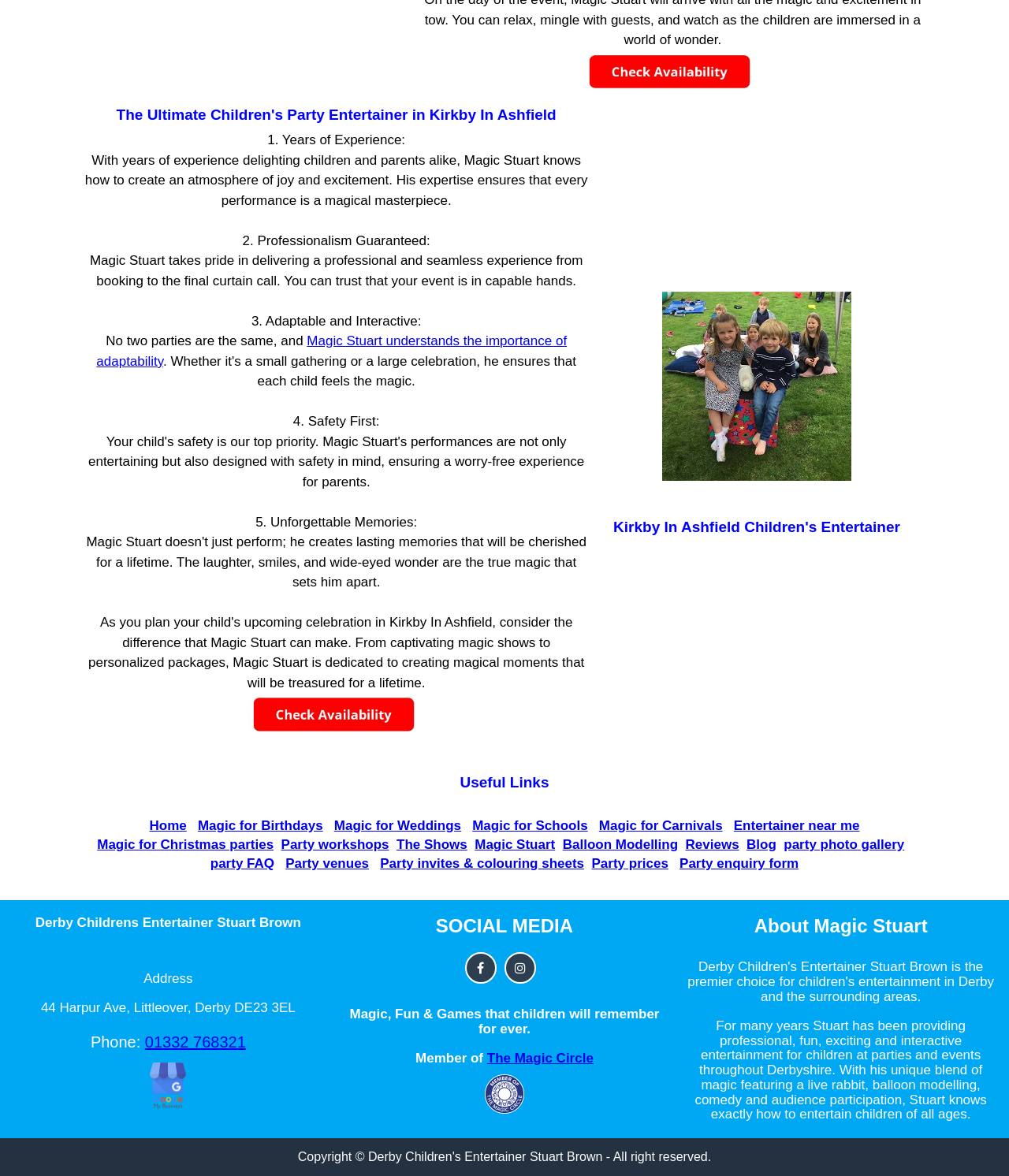What is the name of the organization Stuart Brown is a member of?
Provide a well-explained and detailed answer to the question.

The webpage mentions that Stuart Brown is a member of The Magic Circle, which is a prestigious organization of magicians, indicating his professional affiliation and expertise in magic.